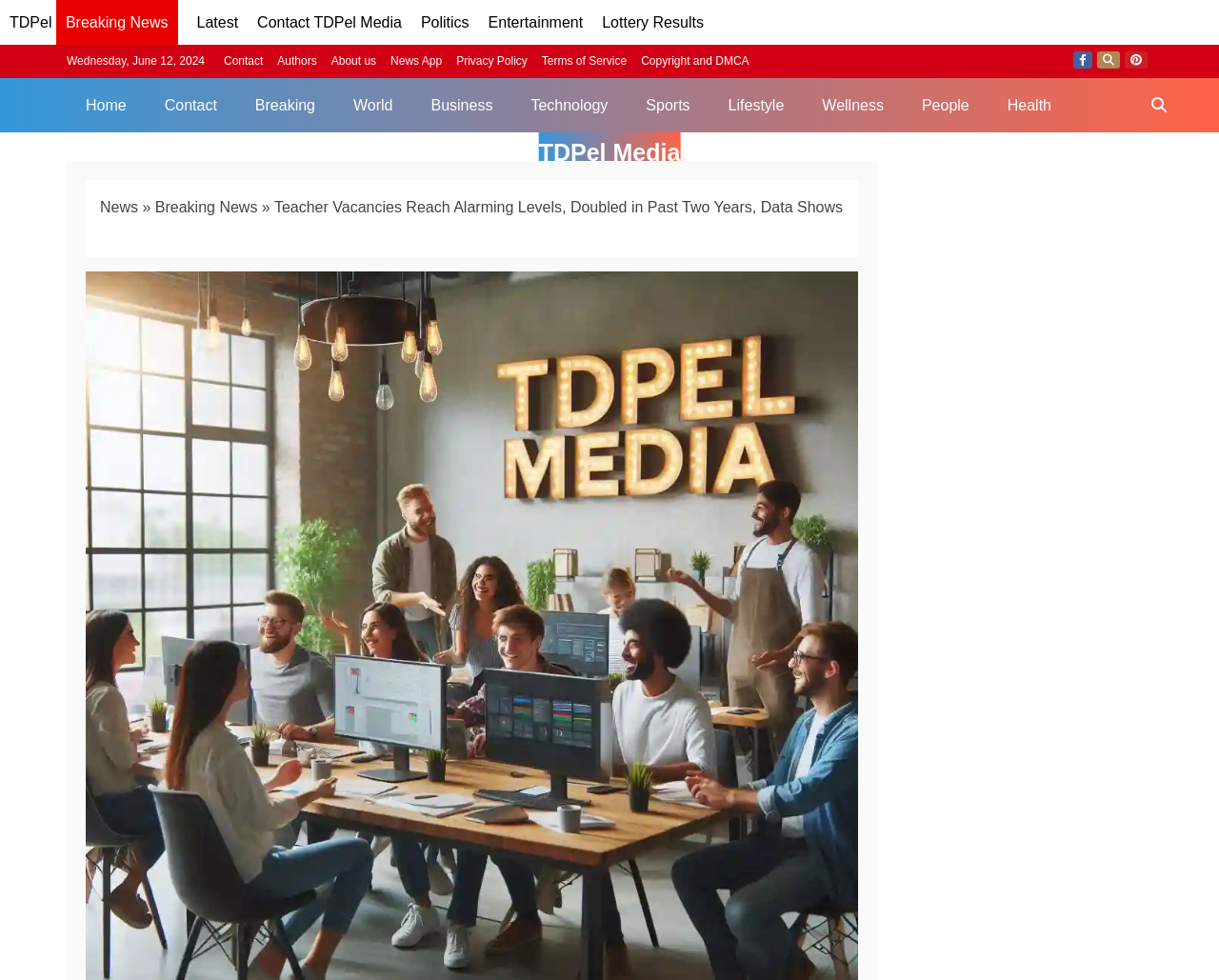Please determine the bounding box coordinates of the clickable area required to carry out the following instruction: "Read latest news". The coordinates must be four float numbers between 0 and 1, represented as [left, top, right, bottom].

[0.161, 0.015, 0.195, 0.031]